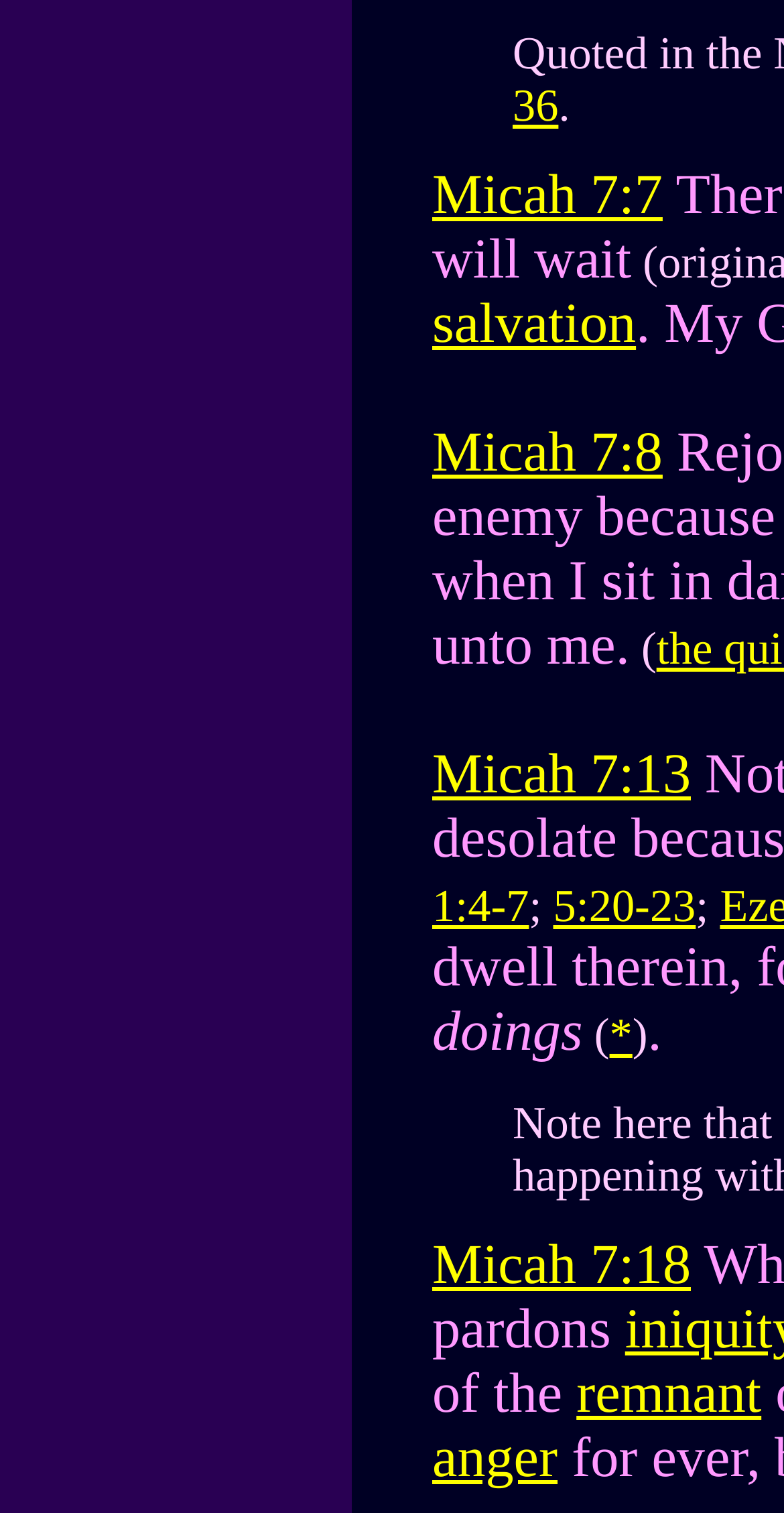Given the element description, predict the bounding box coordinates in the format (top-left x, top-left y, bottom-right x, bottom-right y). Make sure all values are between 0 and 1. Here is the element description: Micah 7:13

[0.551, 0.492, 0.881, 0.533]